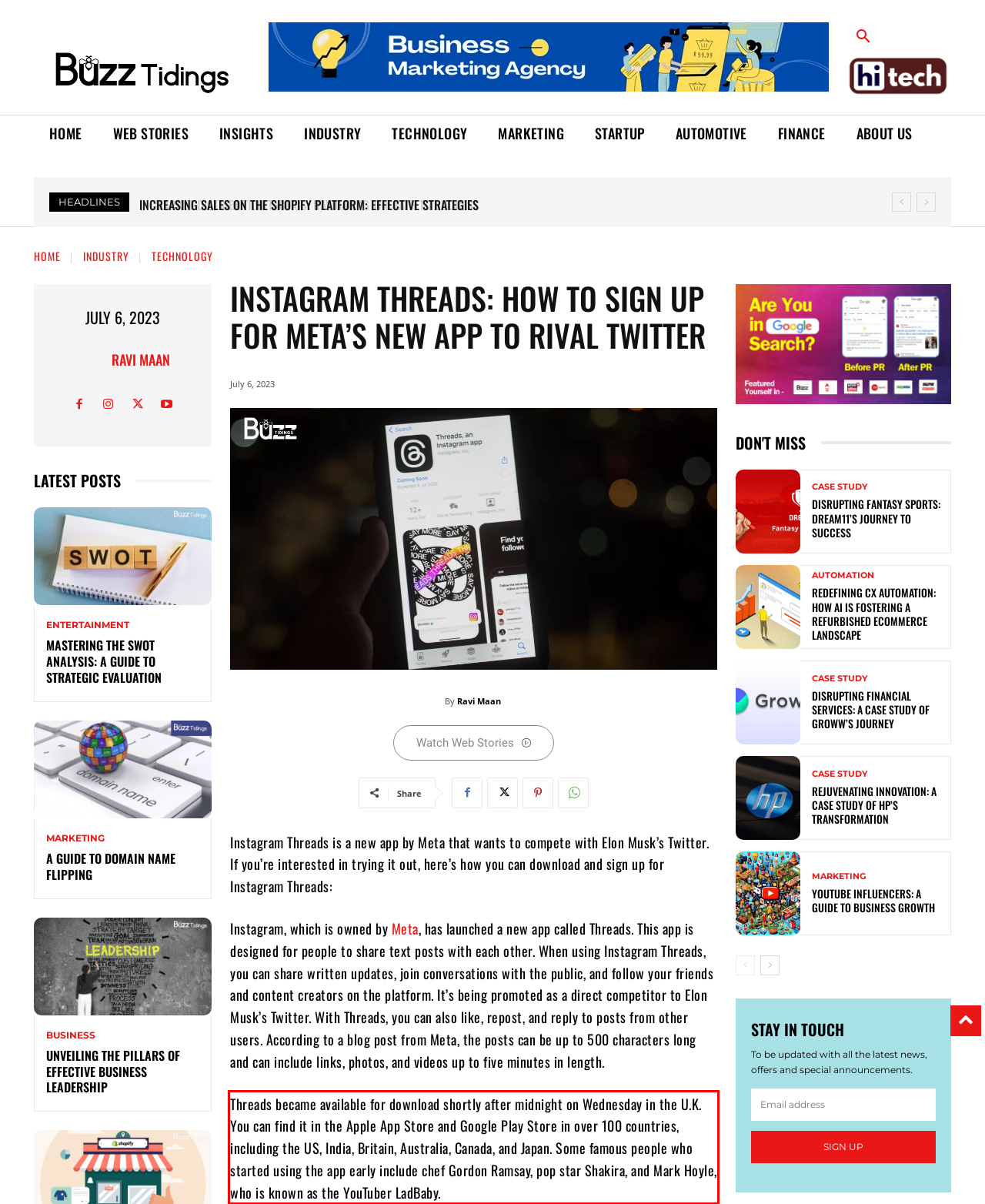You are given a screenshot showing a webpage with a red bounding box. Perform OCR to capture the text within the red bounding box.

Threads became available for download shortly after midnight on Wednesday in the U.K. You can find it in the Apple App Store and Google Play Store in over 100 countries, including the US, India, Britain, Australia, Canada, and Japan. Some famous people who started using the app early include chef Gordon Ramsay, pop star Shakira, and Mark Hoyle, who is known as the YouTuber LadBaby.